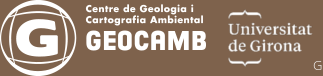What is represented by the concentric lines in the logo?
Provide an in-depth answer to the question, covering all aspects.

The stylized letter 'G' in the logo is encircled by a set of concentric lines, which represent geology and environmental cartography, symbolizing the center's commitment to these fields of research and education.